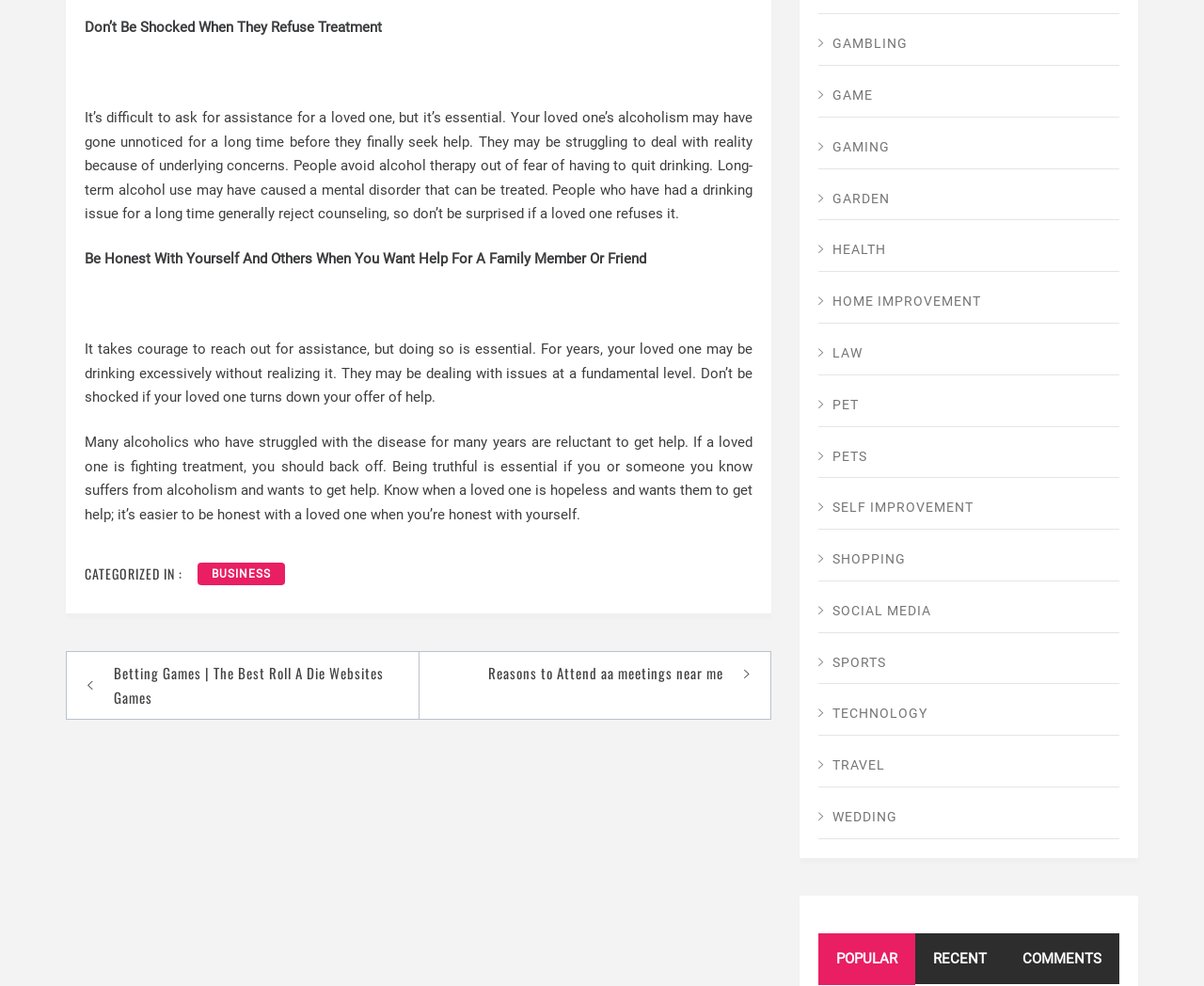Please use the details from the image to answer the following question comprehensively:
What is the topic of the post navigation section?

The topic of the post navigation section is betting games, as it provides links to related articles such as 'Betting Games | The Best Roll A Die Websites Games' and 'Reasons to Attend aa meetings near me'.